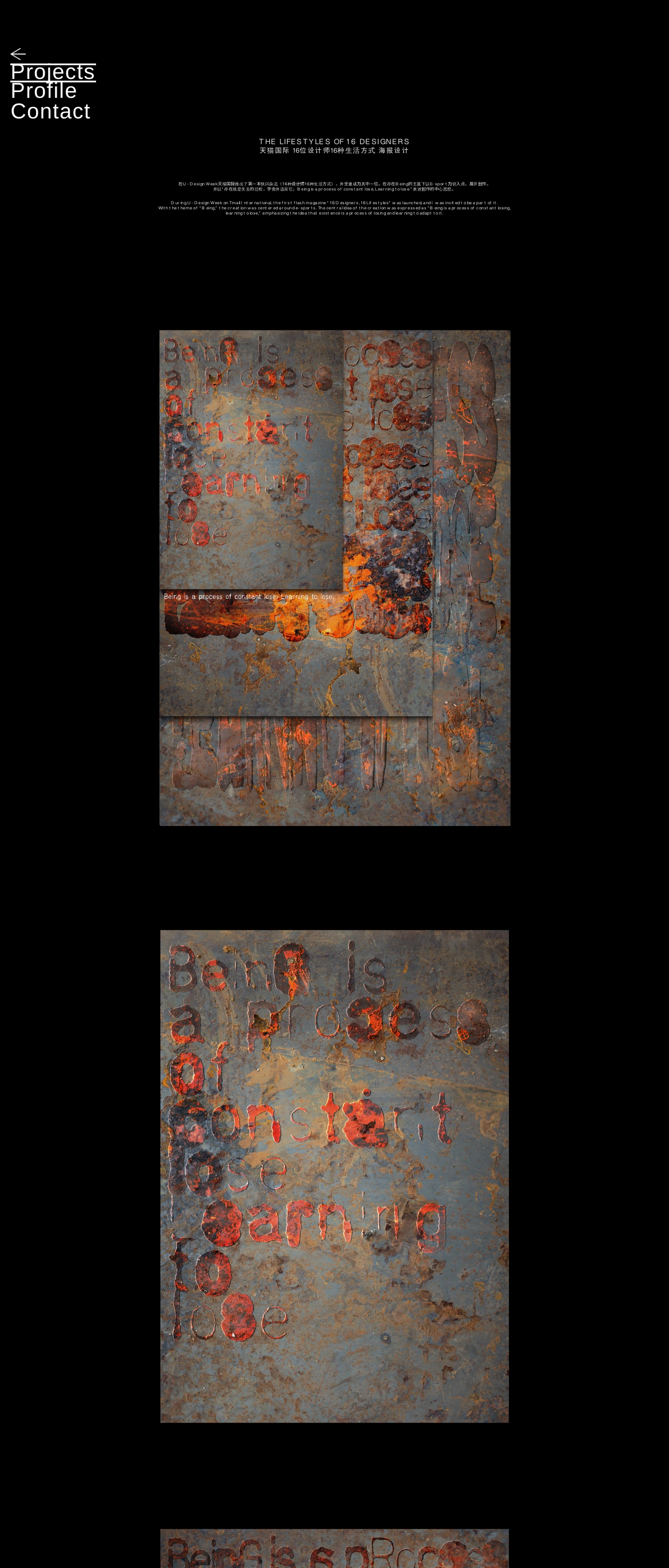Using the information in the image, give a comprehensive answer to the question: 
What is the platform where the flash magazine was launched?

The flash magazine '16 Designers, 16 Lifestyles' was launched on Tmall International during U-Design Week.